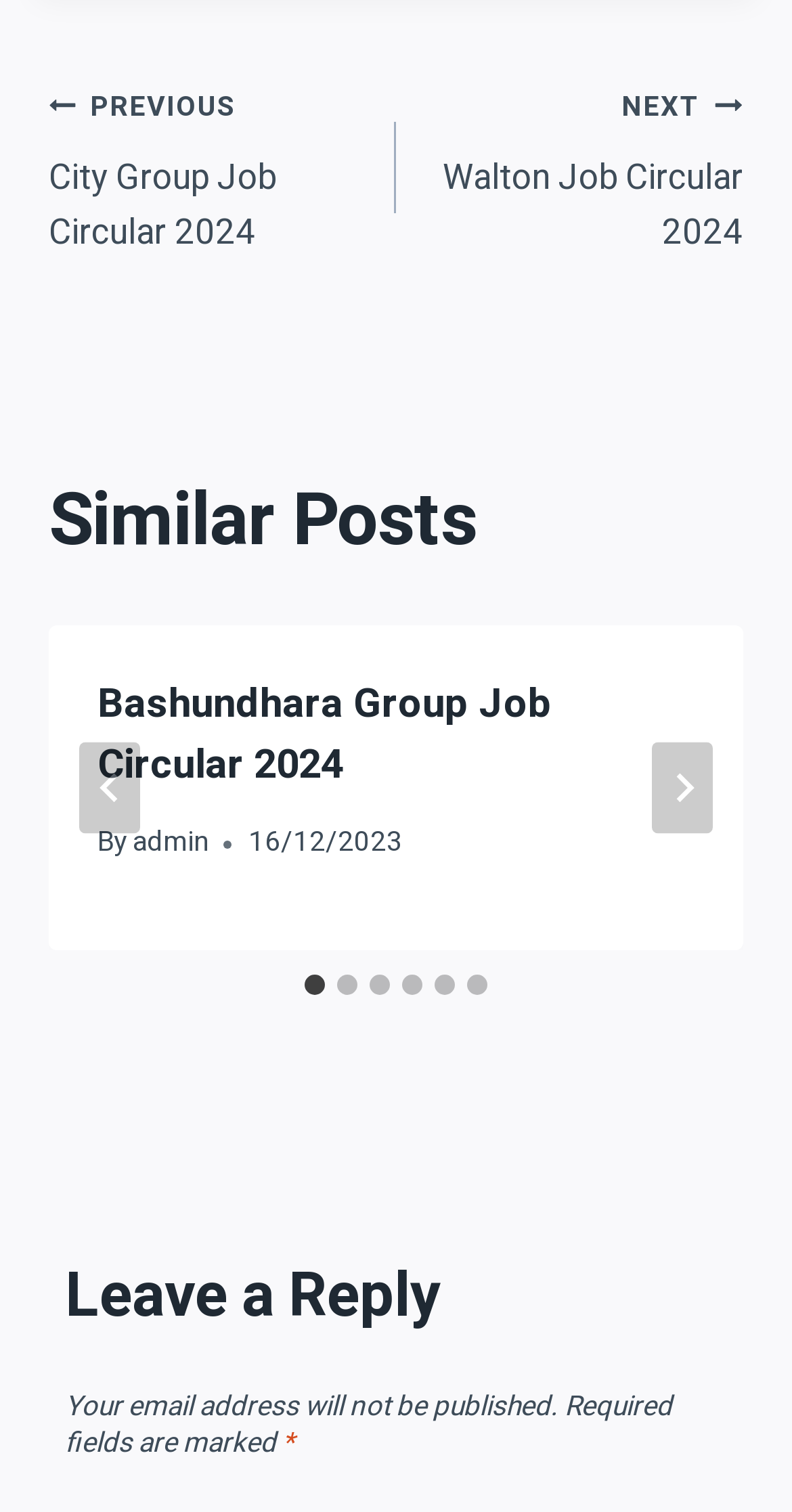What is the title of the first post?
Make sure to answer the question with a detailed and comprehensive explanation.

I looked at the heading element inside the article element and found the title 'Bashundhara Group Job Circular 2024'.